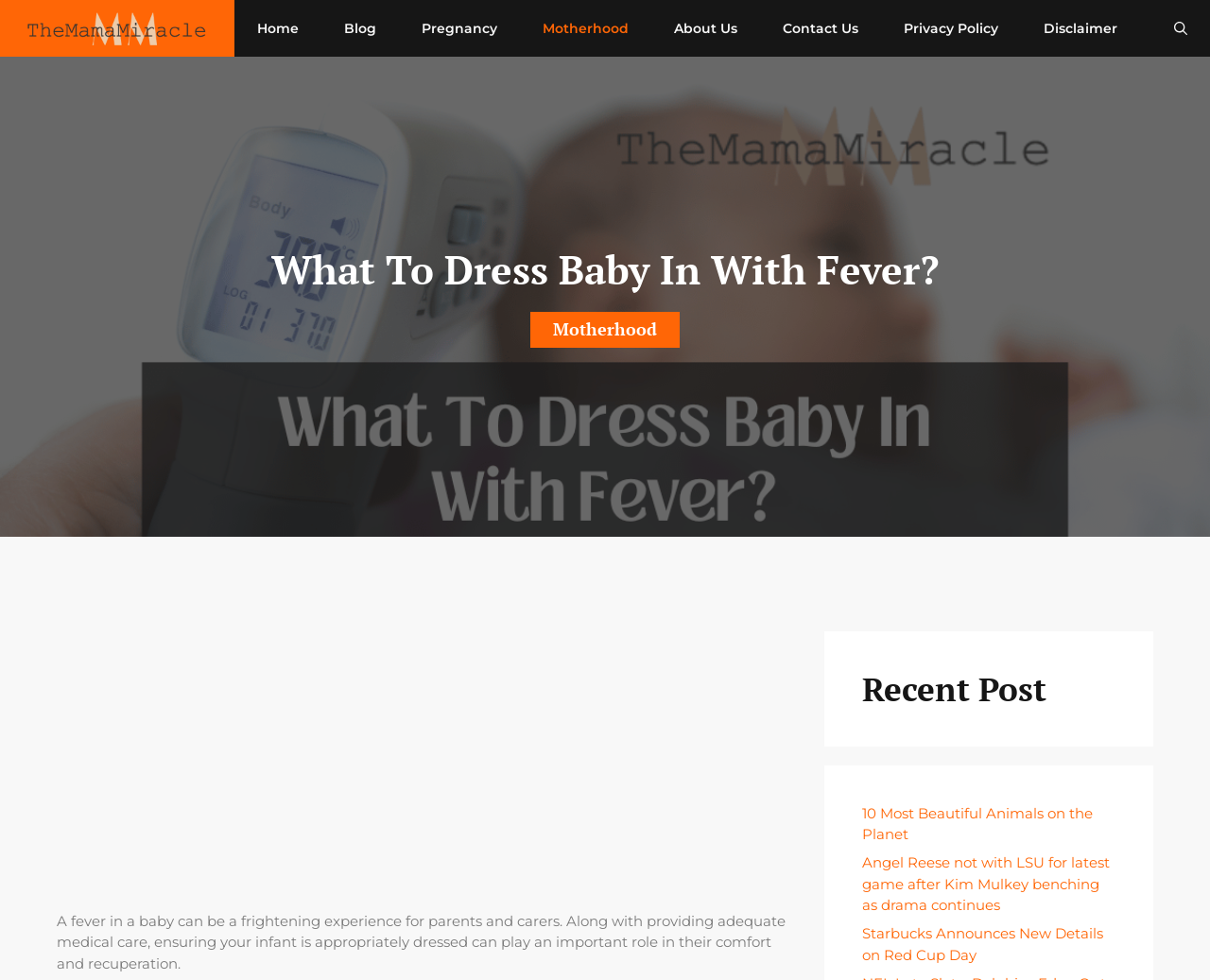Locate the headline of the webpage and generate its content.

What To Dress Baby In With Fever?